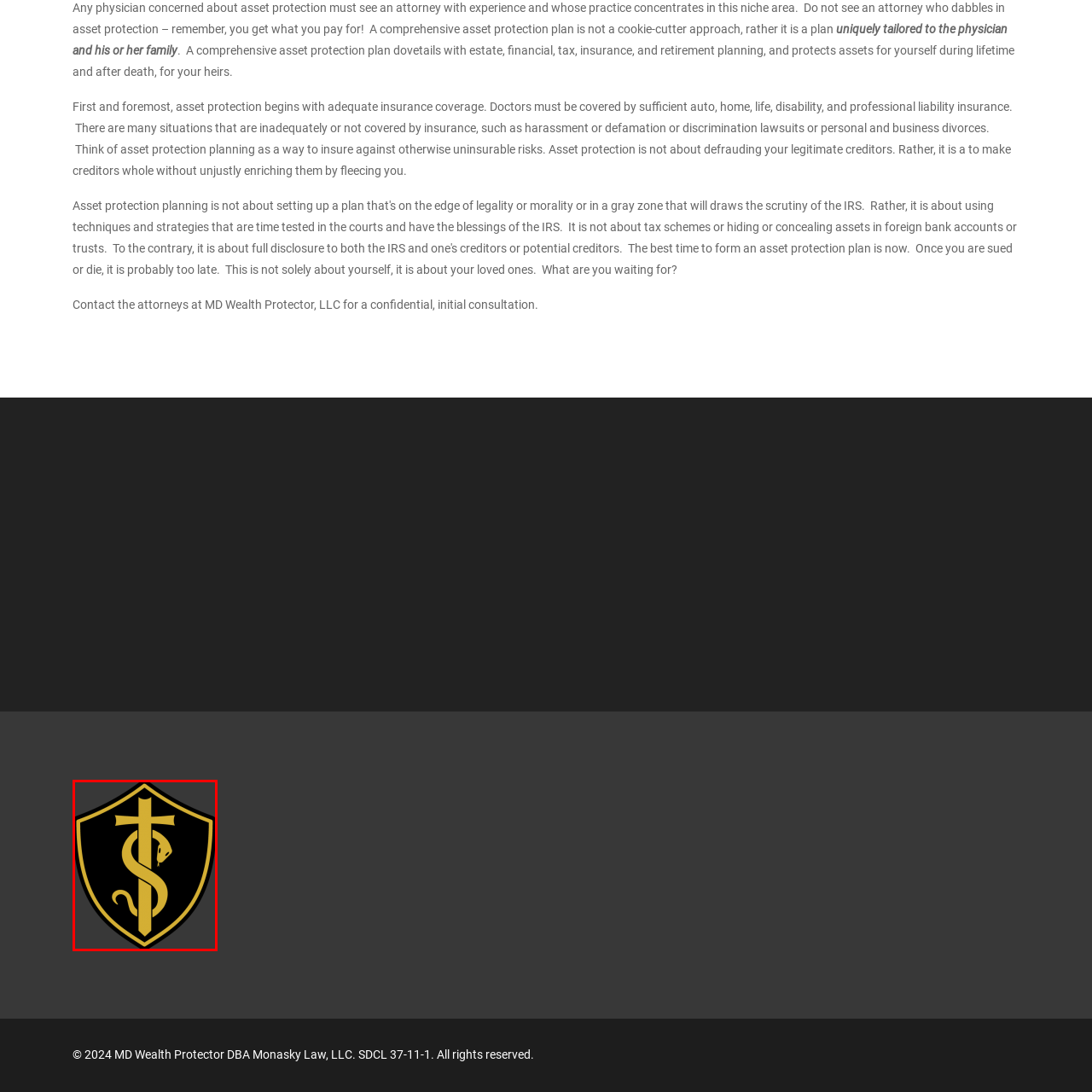What is intertwined around the staff?
Pay attention to the section of the image highlighted by the red bounding box and provide a comprehensive answer to the question.

The logo features a gold snake that is intertwined around a staff, which is a symbol commonly associated with medical and legal services, emphasizing the intersection of healthcare and legal services.